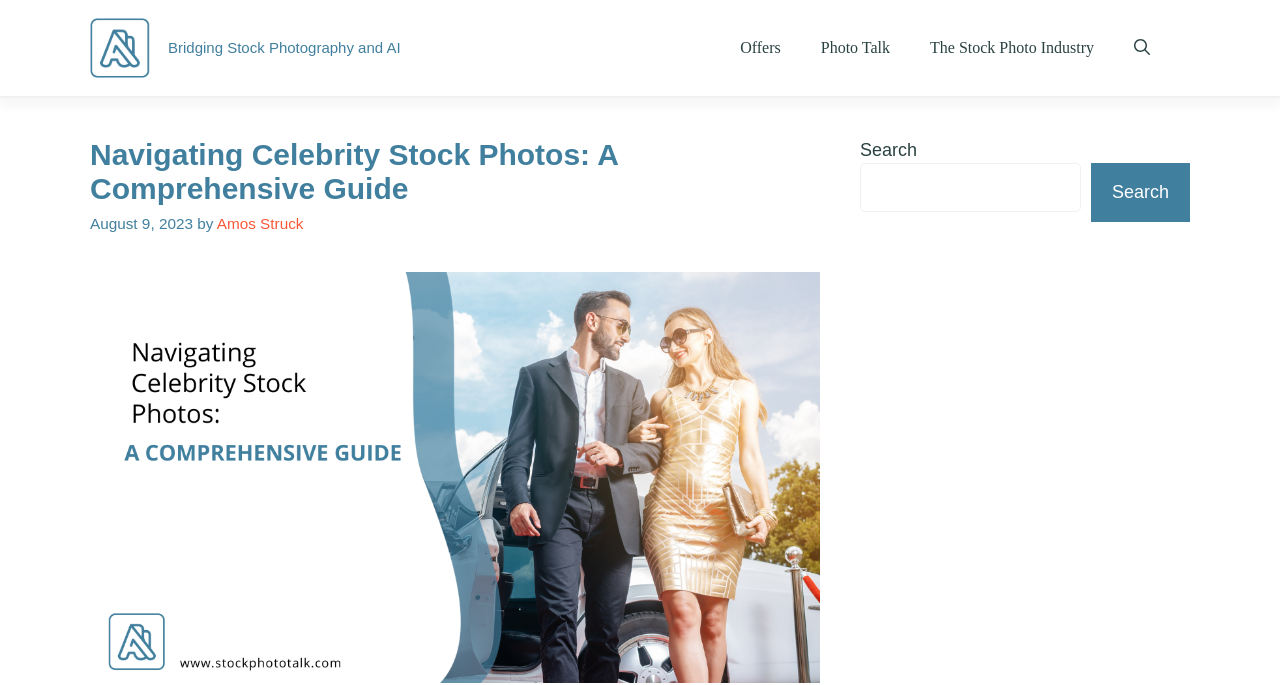Provide the bounding box coordinates of the HTML element described as: "parent_node: Search name="s"". The bounding box coordinates should be four float numbers between 0 and 1, i.e., [left, top, right, bottom].

[0.672, 0.238, 0.844, 0.309]